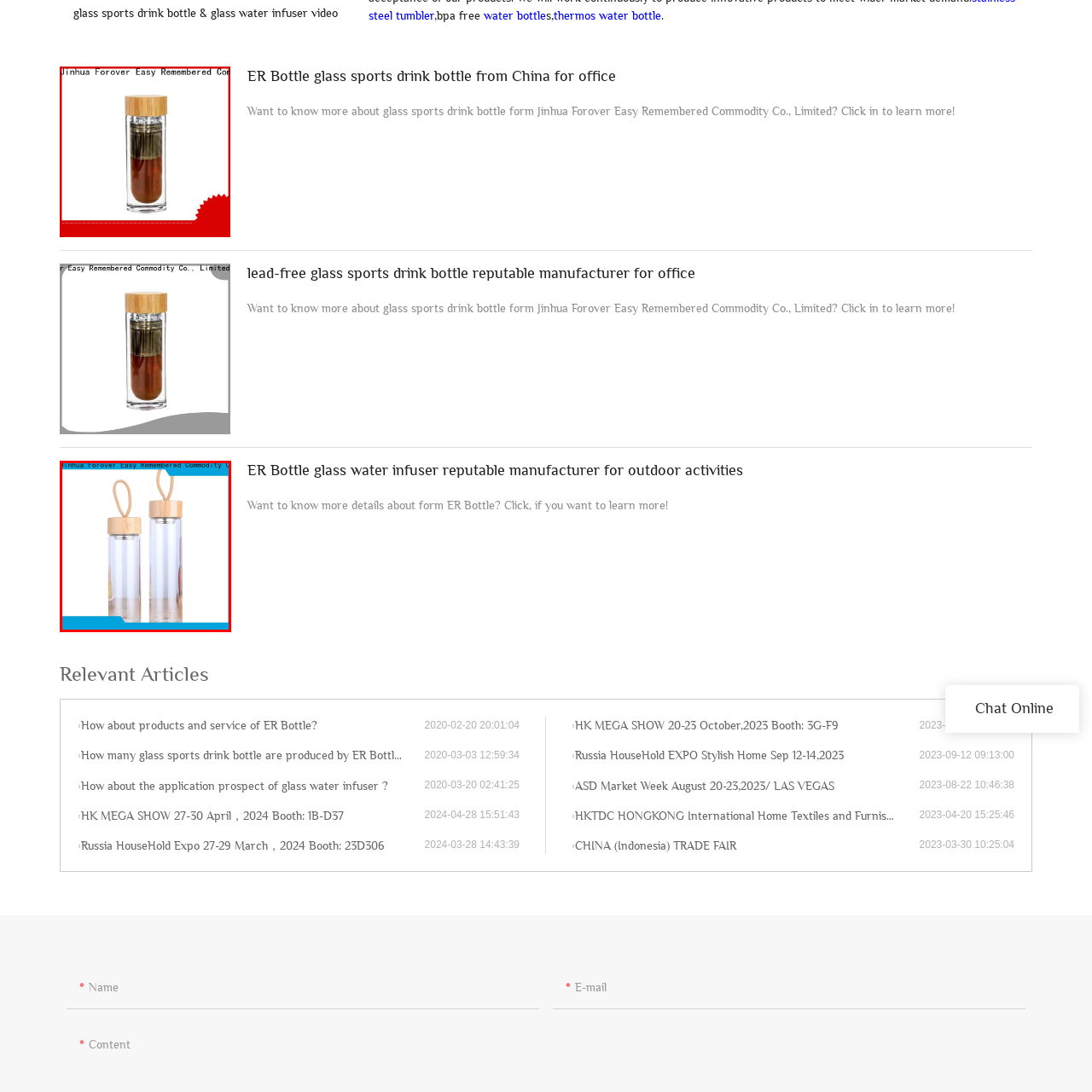Offer a comprehensive description of the image enclosed by the red box.

This image features two sleek glass water bottles from Jinhua Forover Easy Remembered Commodity Co., Ltd. Each bottle is designed with a charming bamboo lid that adds a touch of natural elegance. The transparent glass showcases the contents within, highlighting the bottles' functional and stylish appeal. Ideal for both indoor and outdoor use, these bottles are perfect for staying hydrated throughout the day. They combine aesthetic design with practicality, making them a popular choice for eco-conscious consumers.